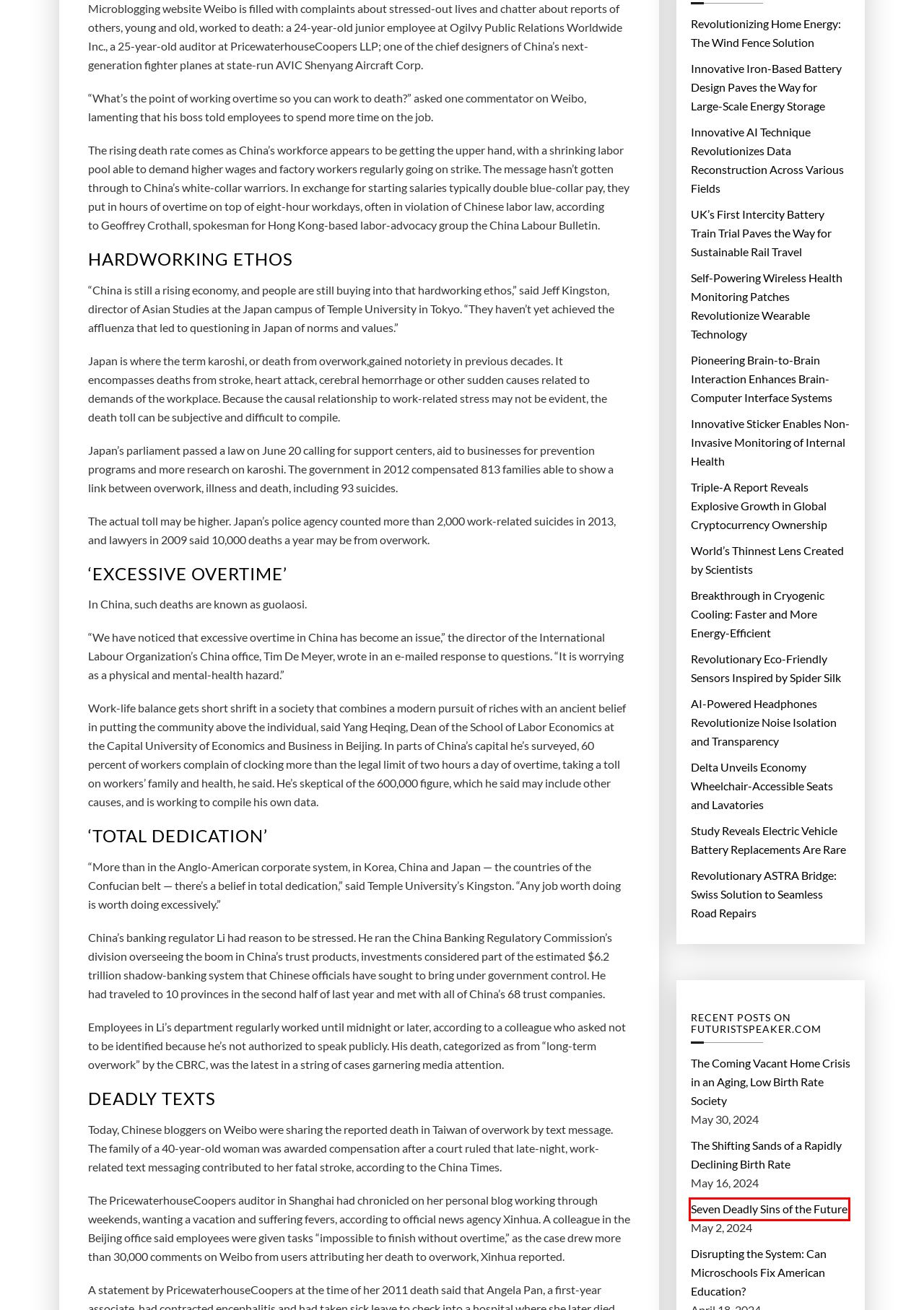Analyze the screenshot of a webpage featuring a red rectangle around an element. Pick the description that best fits the new webpage after interacting with the element inside the red bounding box. Here are the candidates:
A. Self-Powering Wireless Health Monitoring Patches Revolutionize Wearable Technology – Impact Lab
B. Triple-A Report Reveals Explosive Growth in Global Cryptocurrency Ownership – Impact Lab
C. Seven Deadly Sins of the Future
D. UK’s First Intercity Battery Train Trial Paves the Way for Sustainable Rail Travel – Impact Lab
E. World’s Thinnest Lens Created by Scientists – Impact Lab
F. Innovative Iron-Based Battery Design Paves the Way for Large-Scale Energy Storage – Impact Lab
G. AI-Powered Headphones Revolutionize Noise Isolation and Transparency – Impact Lab
H. Revolutionizing Home Energy: The Wind Fence Solution – Impact Lab

C